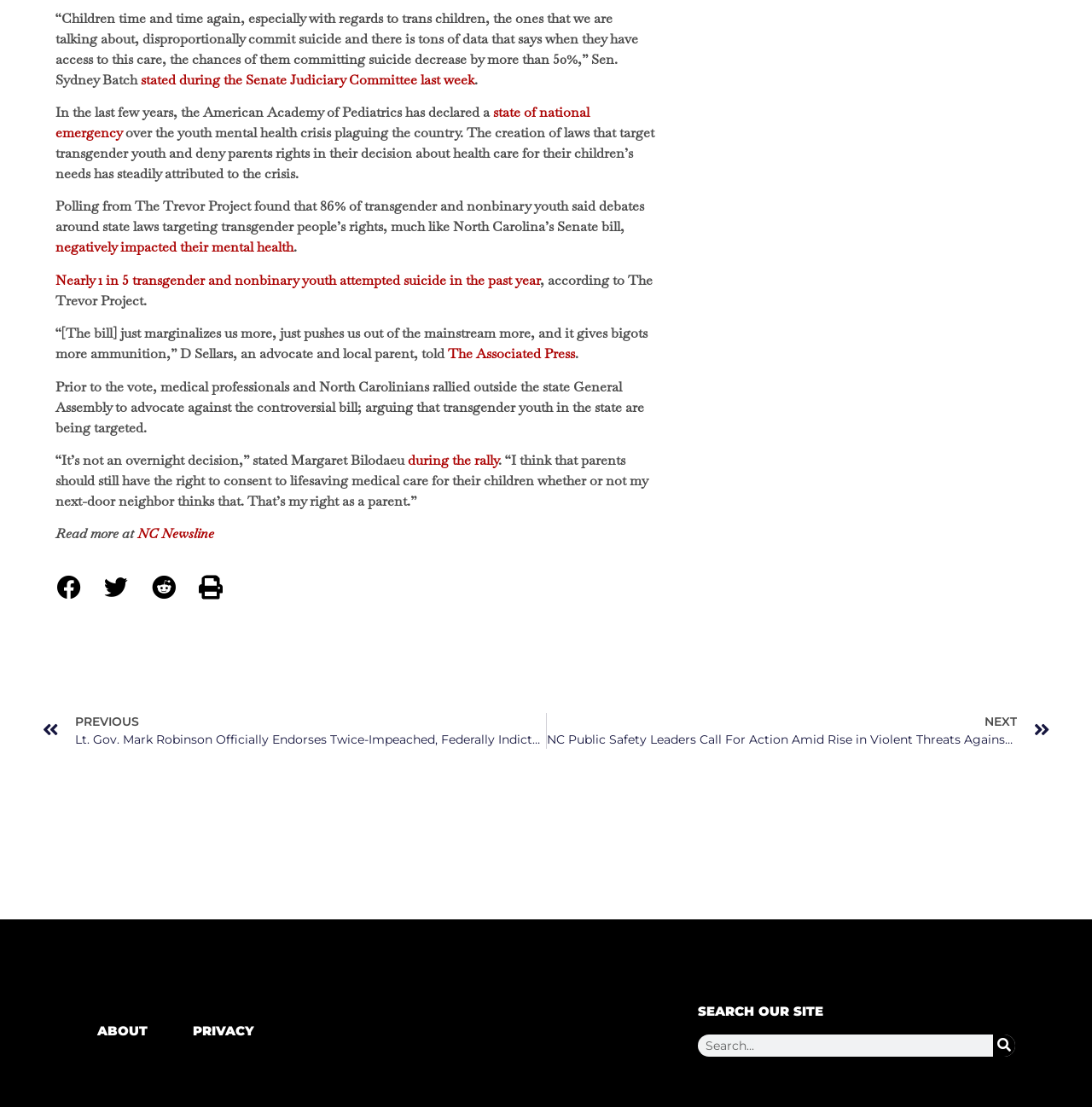What is the name of the organization that found nearly 1 in 5 transgender and nonbinary youth attempted suicide in the past year?
Please look at the screenshot and answer in one word or a short phrase.

The Trevor Project